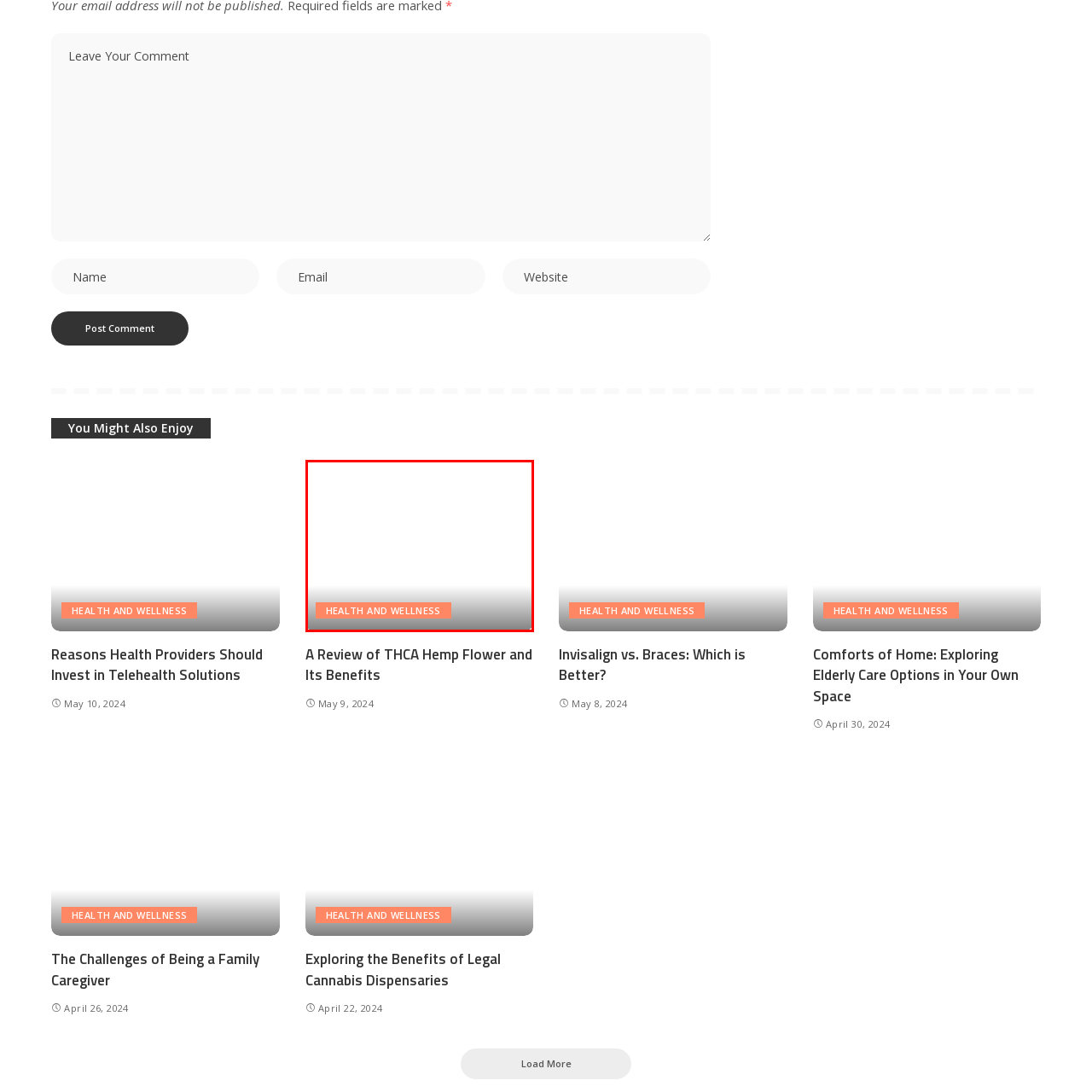Give a thorough account of what is shown in the red-encased segment of the image.

The image prominently features a button labeled "HEALTH AND WELLNESS," designed in a vibrant orange color, which stands out against a minimalist background. This button serves as an interactive element on the webpage, inviting users to explore content related to health and wellness topics. Its design emphasizes accessibility and usability, encouraging engagement with various articles and resources in the health sector. The button's placement and visibility suggest it is a key navigational tool for readers interested in improving their knowledge and well-being.